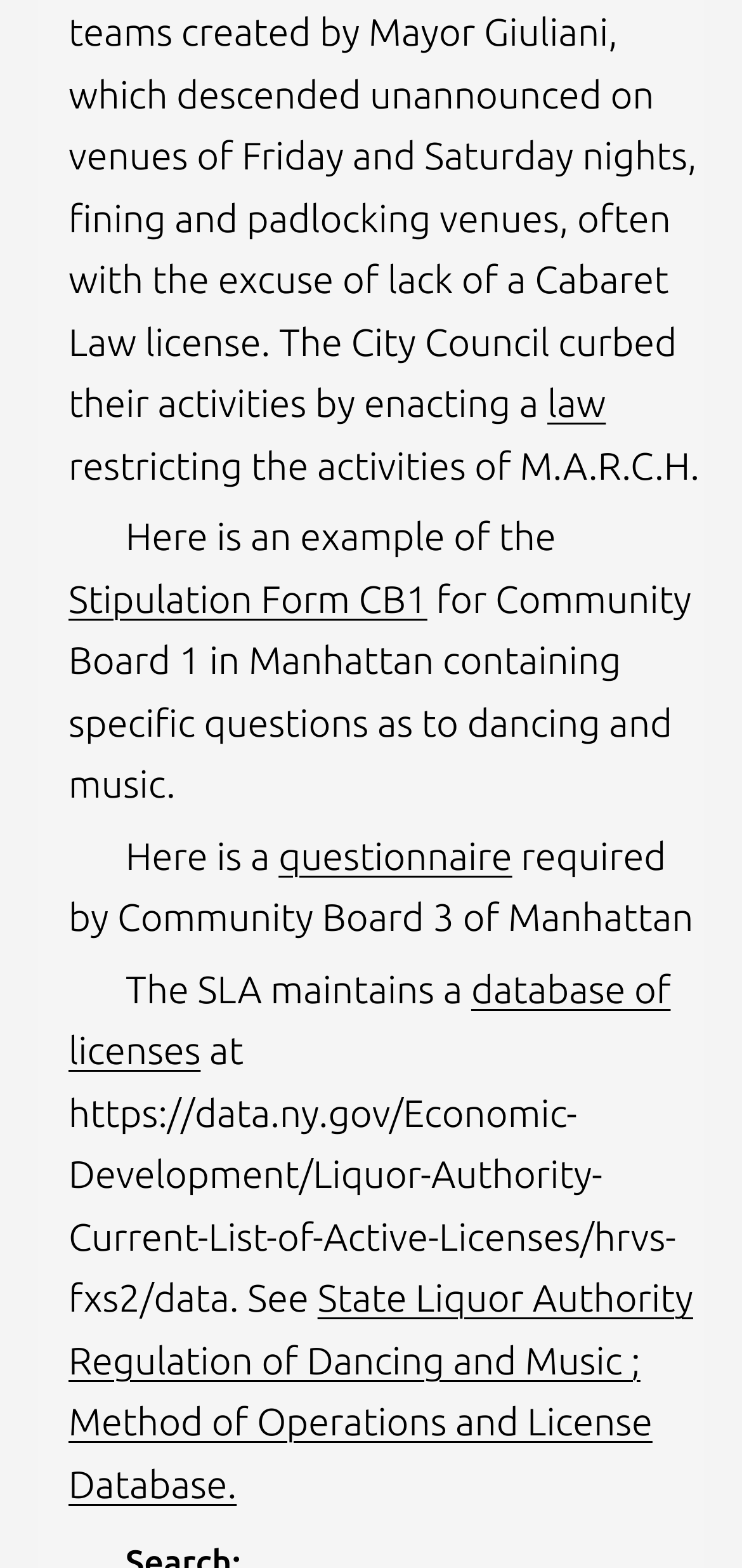Given the webpage screenshot and the description, determine the bounding box coordinates (top-left x, top-left y, bottom-right x, bottom-right y) that define the location of the UI element matching this description: questionnaire

[0.375, 0.531, 0.69, 0.559]